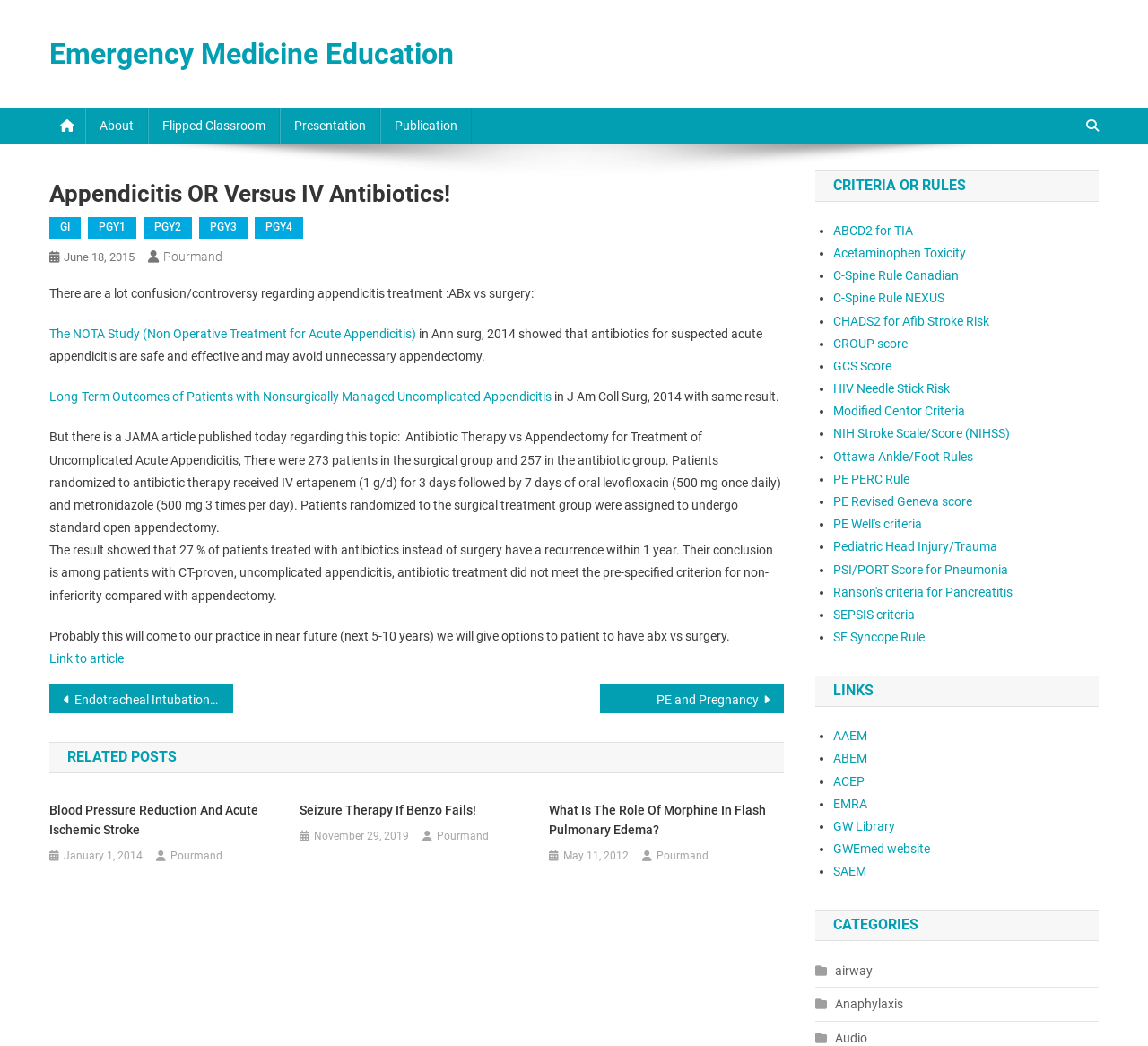Identify the webpage's primary heading and generate its text.

Appendicitis OR Versus IV Antibiotics!